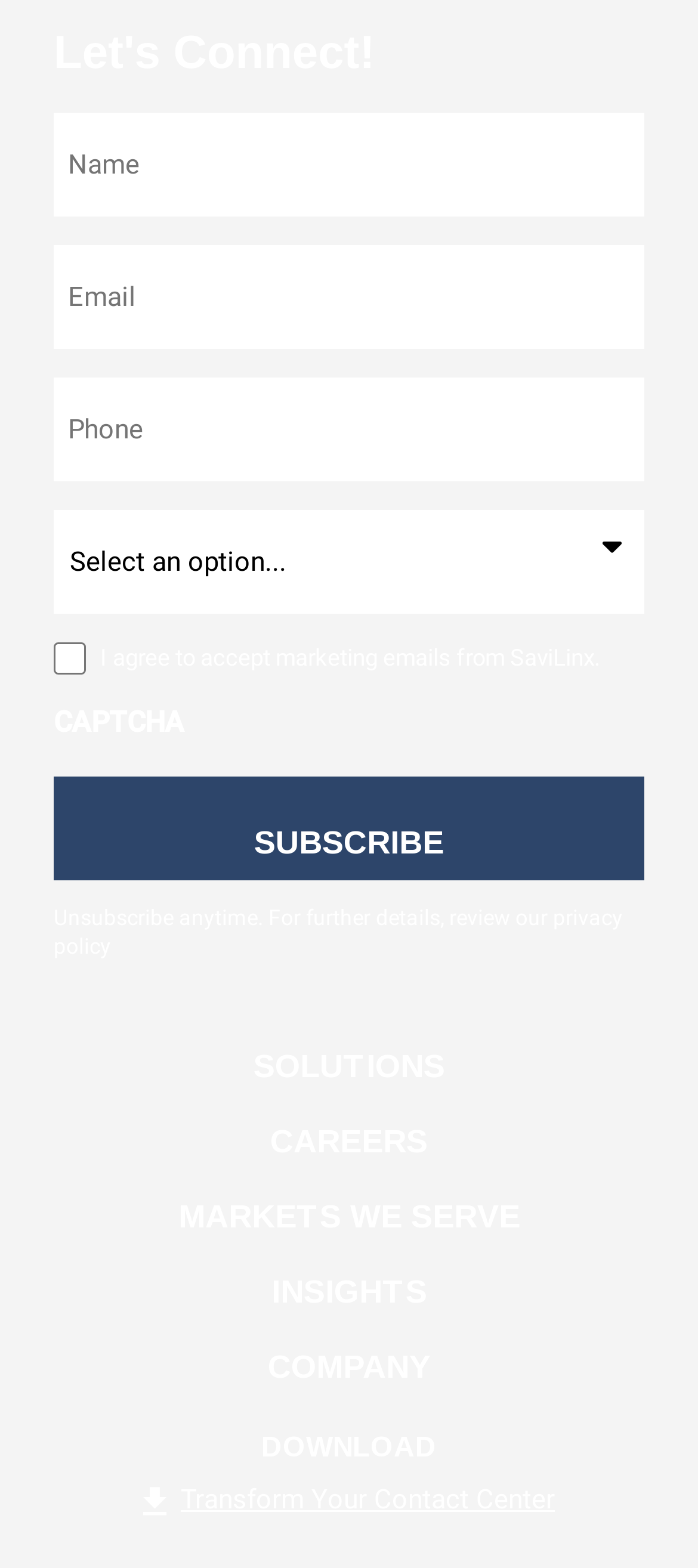Find the bounding box coordinates of the element I should click to carry out the following instruction: "Click the Subscribe button".

[0.077, 0.495, 0.923, 0.561]